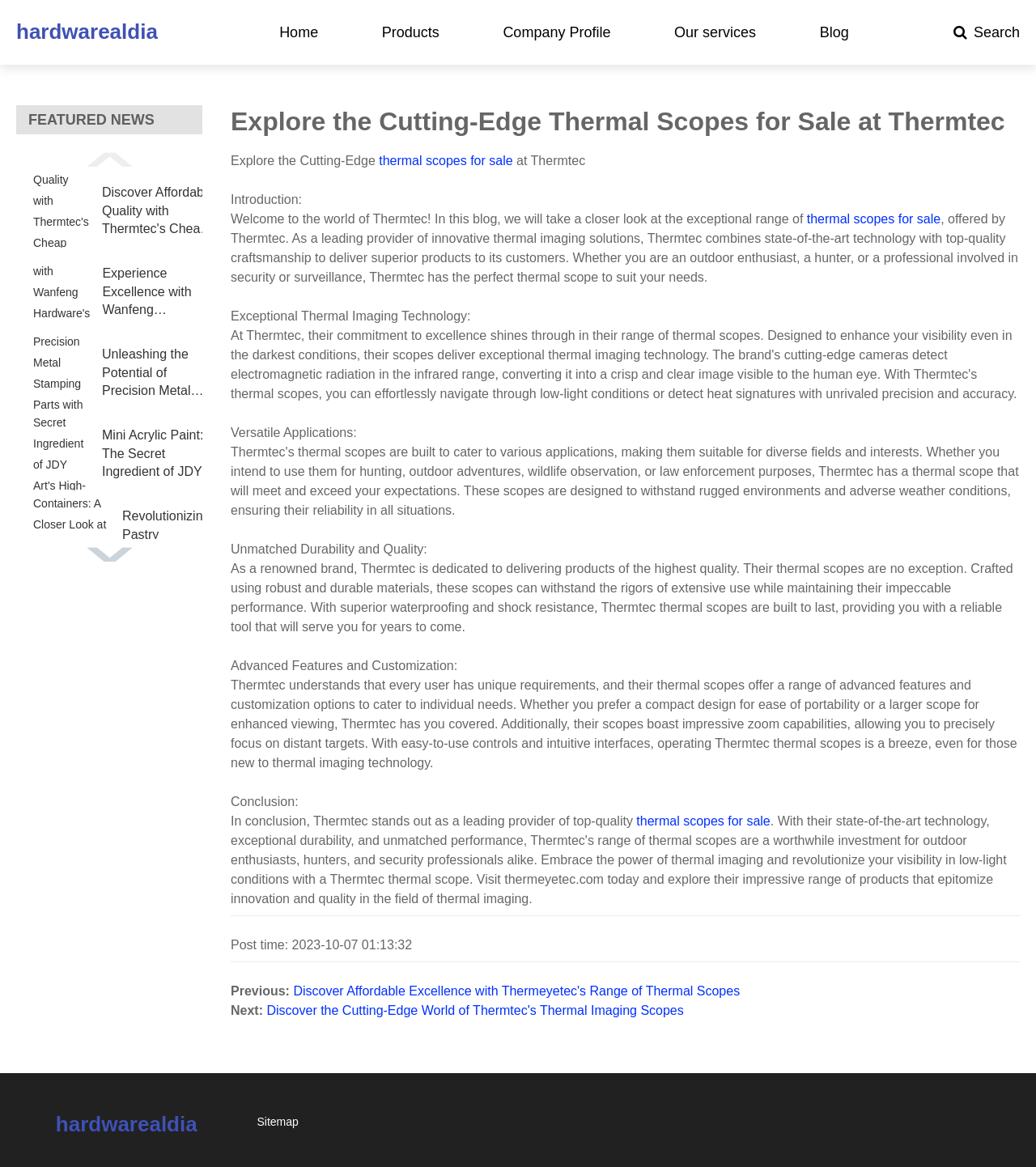Please locate the bounding box coordinates of the element that should be clicked to achieve the given instruction: "Click the 'Home' link".

[0.27, 0.021, 0.307, 0.034]